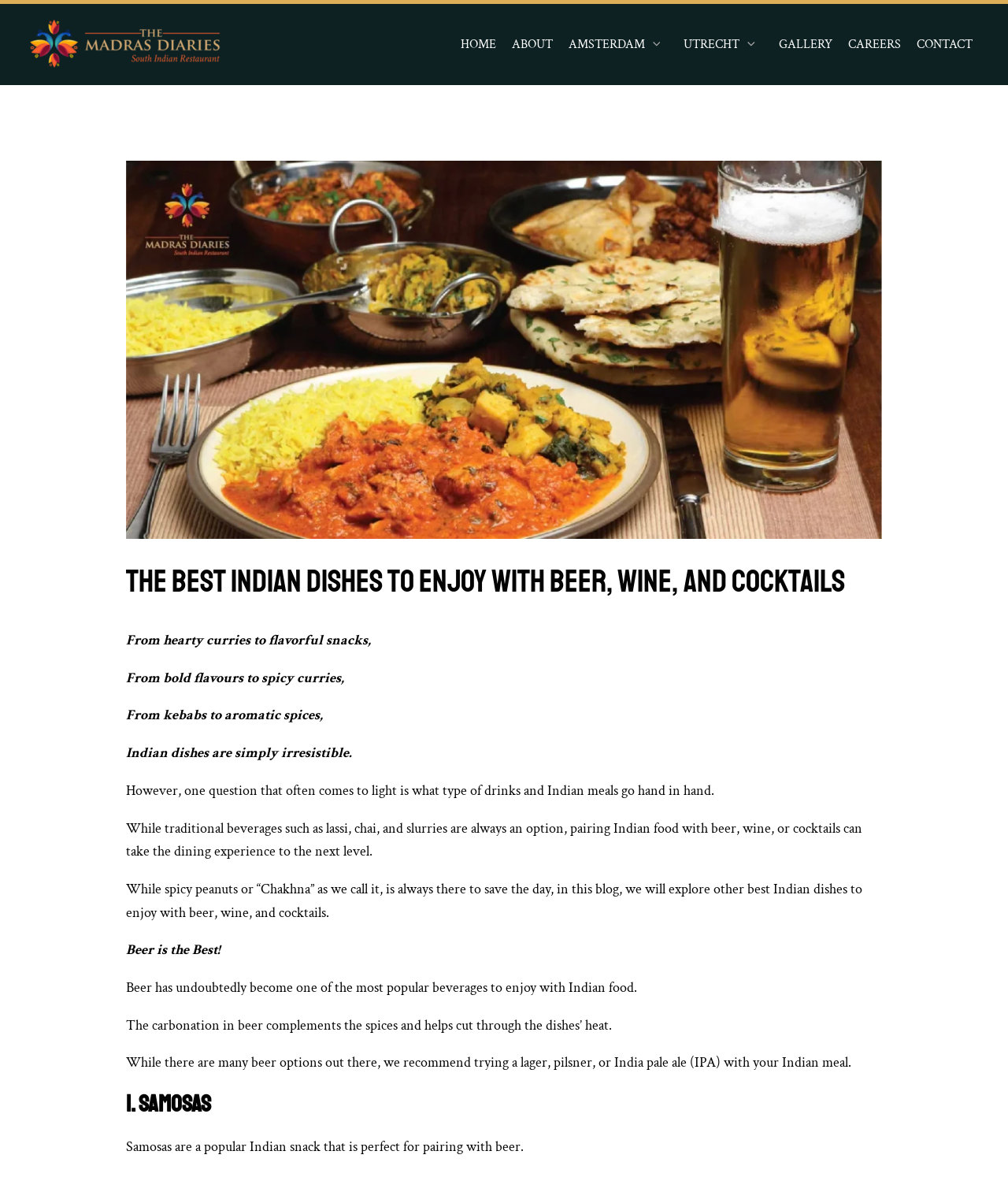Predict the bounding box of the UI element based on the description: "Home". The coordinates should be four float numbers between 0 and 1, formatted as [left, top, right, bottom].

[0.449, 0.014, 0.5, 0.061]